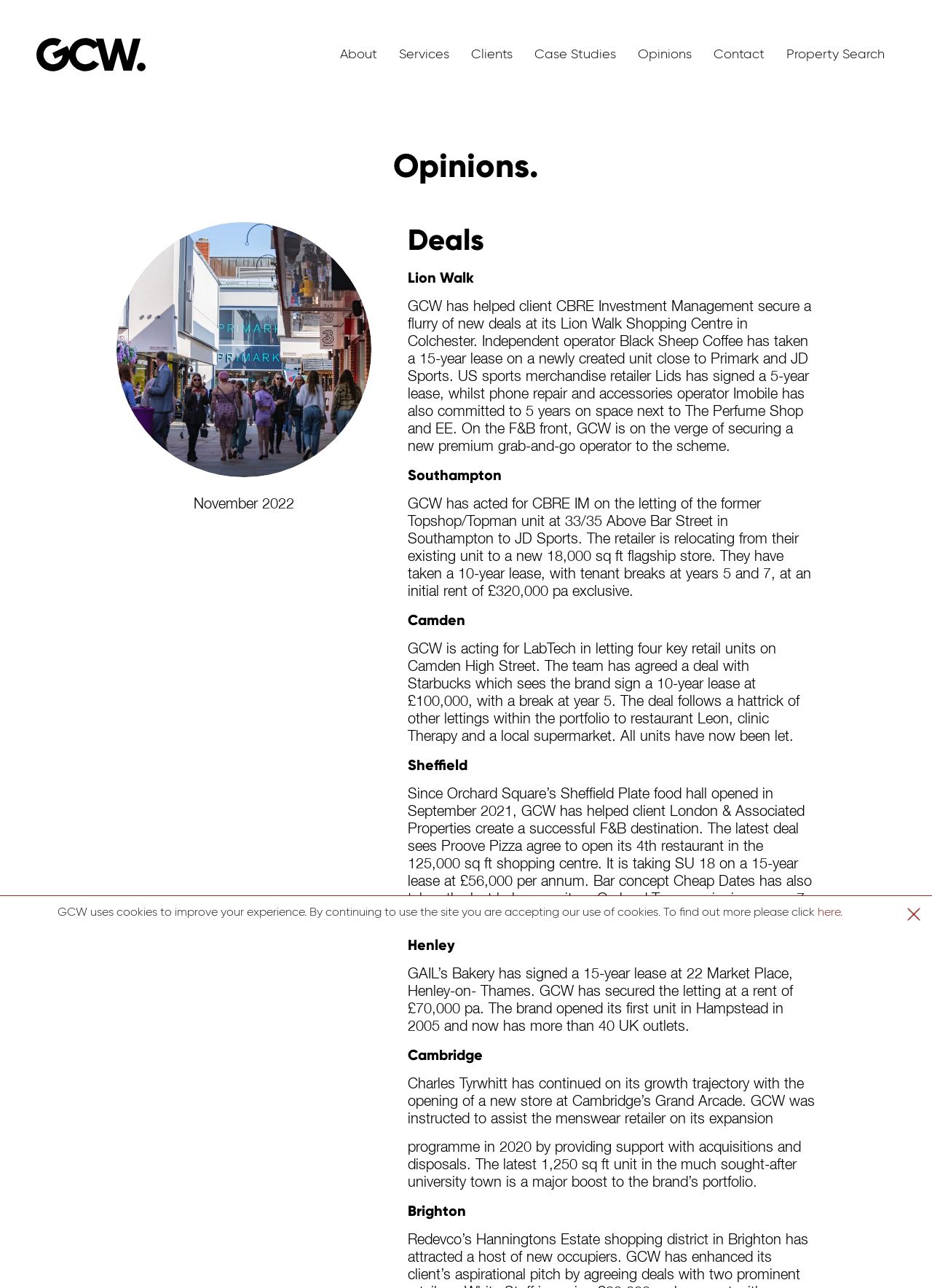What is the location of Lion Walk Shopping Centre?
Using the image, provide a detailed and thorough answer to the question.

The location of Lion Walk Shopping Centre is Colchester, which can be inferred from the text 'GCW has helped client CBRE Investment Management secure a flurry of new deals at its Lion Walk Shopping Centre in Colchester...'.